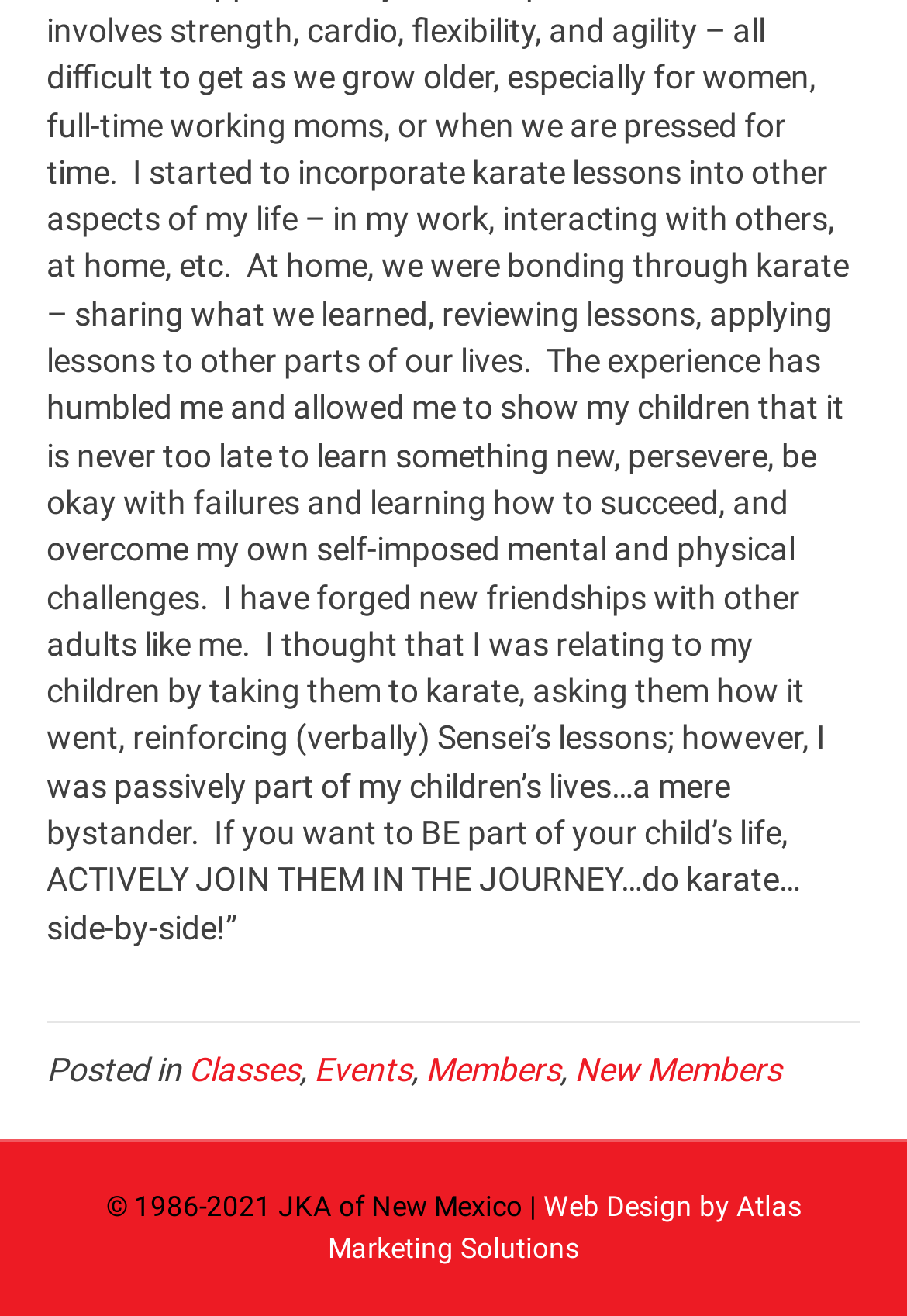What is the copyright year range of this website?
We need a detailed and meticulous answer to the question.

I found the copyright information at the bottom of the webpage, which states '© 1986-2021 JKA of New Mexico |', indicating that the website's copyright year range is from 1986 to 2021.